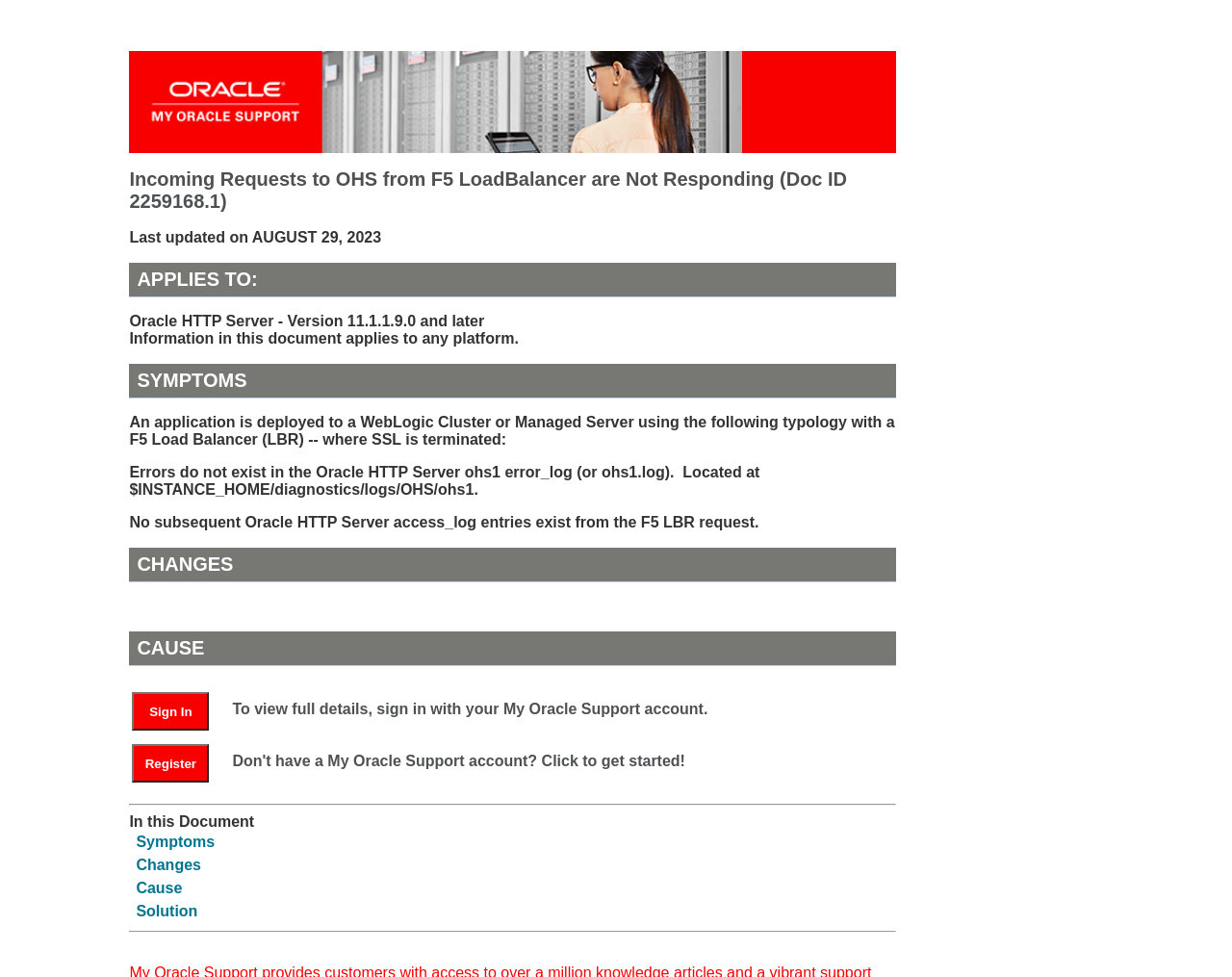Identify the text that serves as the heading for the webpage and generate it.

Incoming Requests to OHS from F5 LoadBalancer are Not Responding (Doc ID 2259168.1)